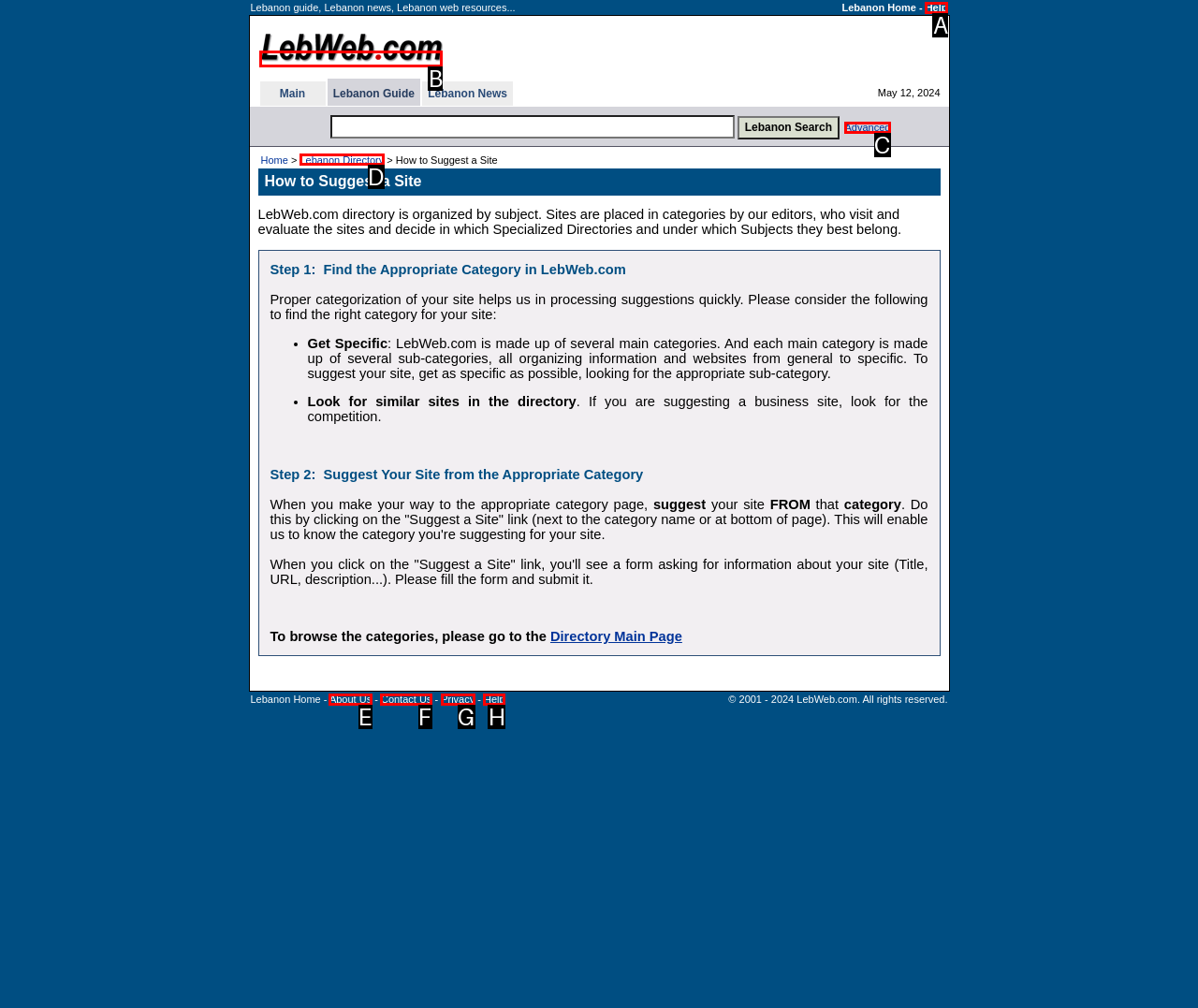To perform the task "click Suggest a Site", which UI element's letter should you select? Provide the letter directly.

C